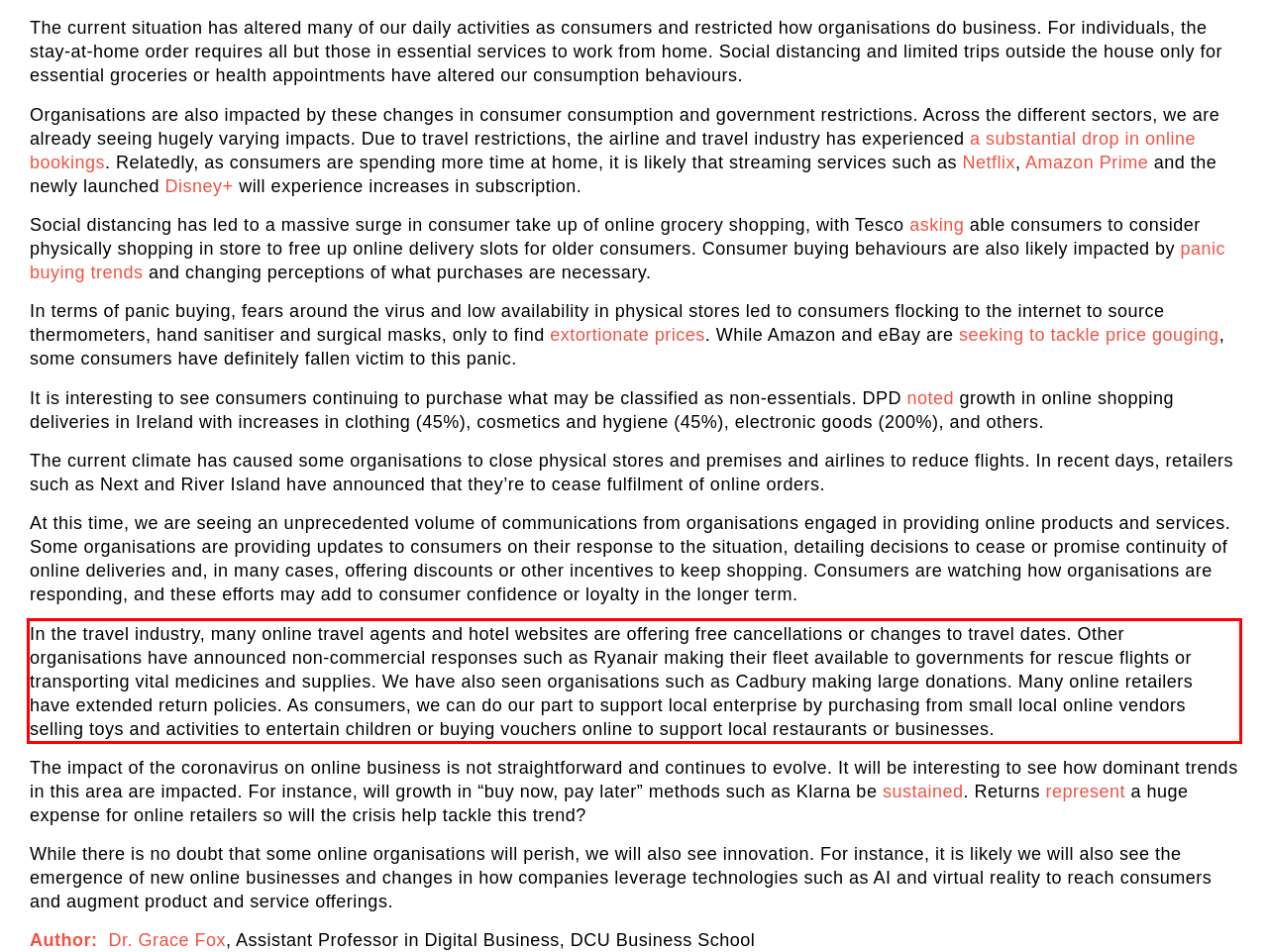Please take the screenshot of the webpage, find the red bounding box, and generate the text content that is within this red bounding box.

In the travel industry, many online travel agents and hotel websites are offering free cancellations or changes to travel dates. Other organisations have announced non-commercial responses such as Ryanair making their fleet available to governments for rescue flights or transporting vital medicines and supplies. We have also seen organisations such as Cadbury making large donations. Many online retailers have extended return policies. As consumers, we can do our part to support local enterprise by purchasing from small local online vendors selling toys and activities to entertain children or buying vouchers online to support local restaurants or businesses.